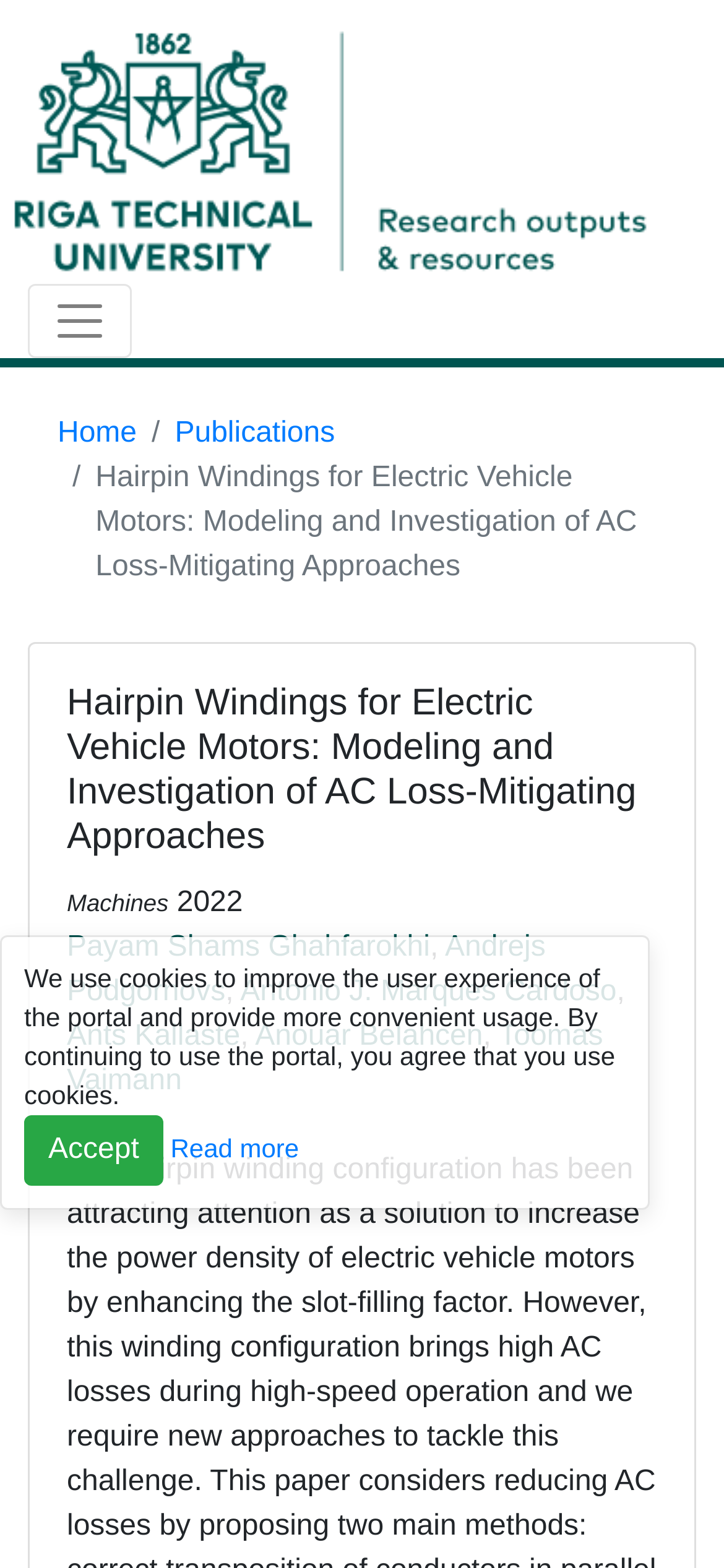What is the research topic of this publication? From the image, respond with a single word or brief phrase.

Hairpin Windings for Electric Vehicle Motors